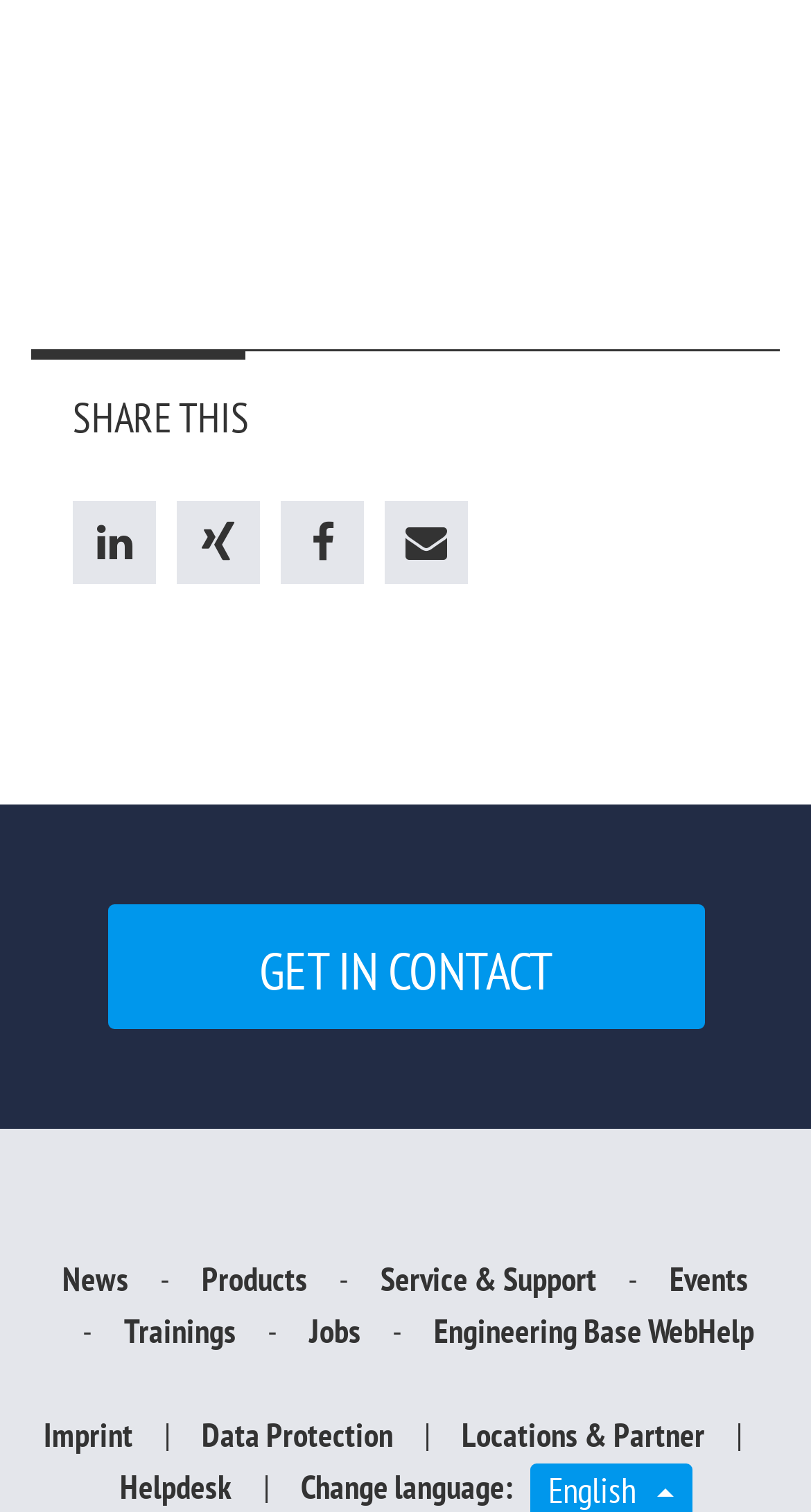Given the following UI element description: "Data Protection", find the bounding box coordinates in the webpage screenshot.

[0.249, 0.935, 0.562, 0.962]